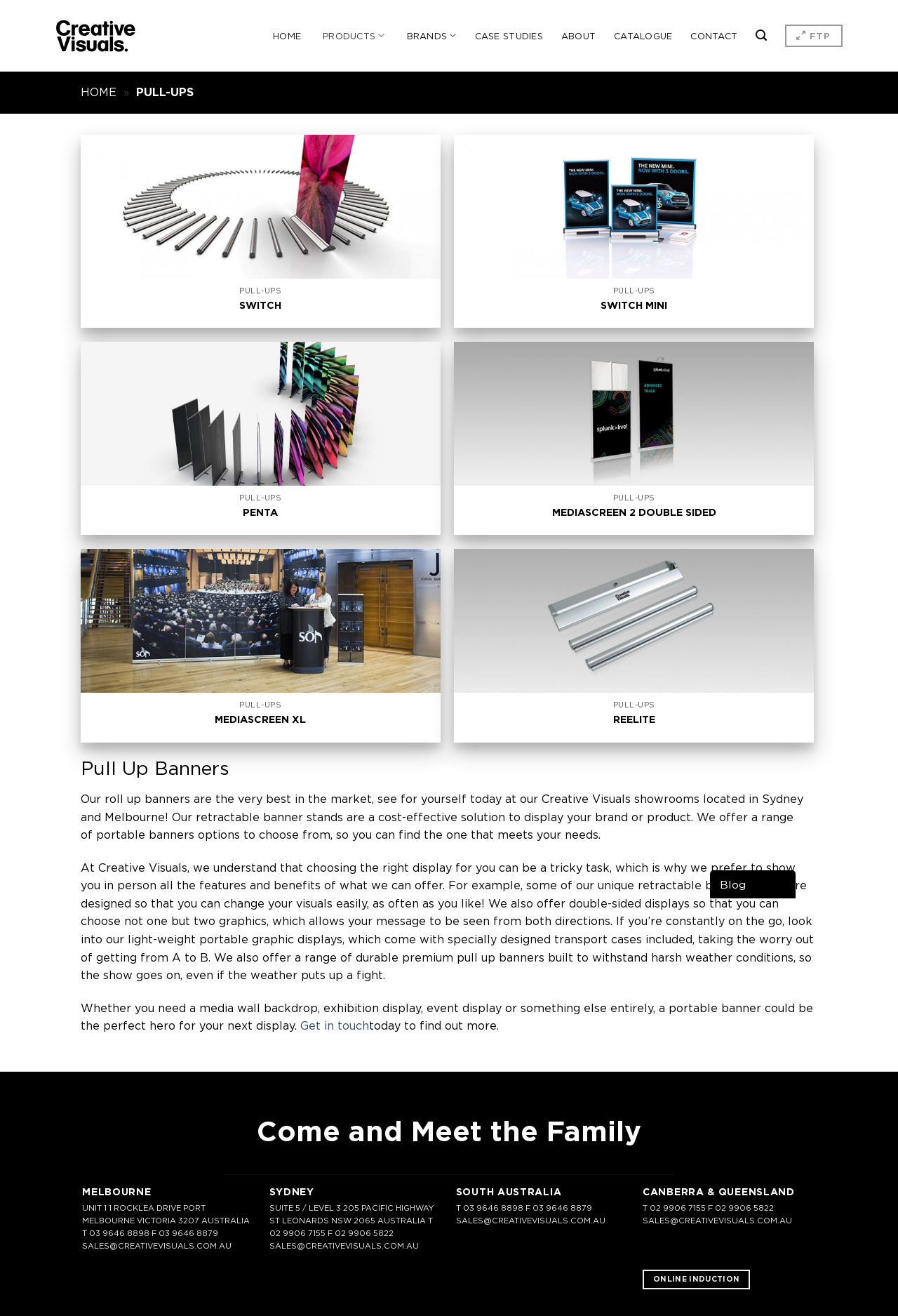Explain in detail what is displayed on the webpage.

The webpage is about Creative Visuals, a company that specializes in pull-up banners and other display solutions. At the top of the page, there is a navigation menu with links to different sections of the website, including "HOME", "PRODUCTS", "BRANDS", "CASE STUDIES", "ABOUT", "CATALOGUE", "CONTACT", and "Search". 

Below the navigation menu, there is a large heading that reads "Pull Up Banners" and a paragraph of text that describes the company's products and services. The text explains that Creative Visuals offers a range of portable banners and retractable banner stands that are cost-effective and easy to use. 

Further down the page, there are several sections that showcase different types of pull-up banners, including the "SWITCH", "PENTA", "MEDIASCREEN 2 DOUBLE SIDED", and "REELITE" models. Each section has a heading and a brief description of the product.

The page also features a section titled "Come and Meet the Family" that lists the company's locations in Melbourne, Sydney, South Australia, Canberra, and Queensland, along with their contact information. 

At the bottom of the page, there are links to the company's blog and an online induction, as well as a social media icon.